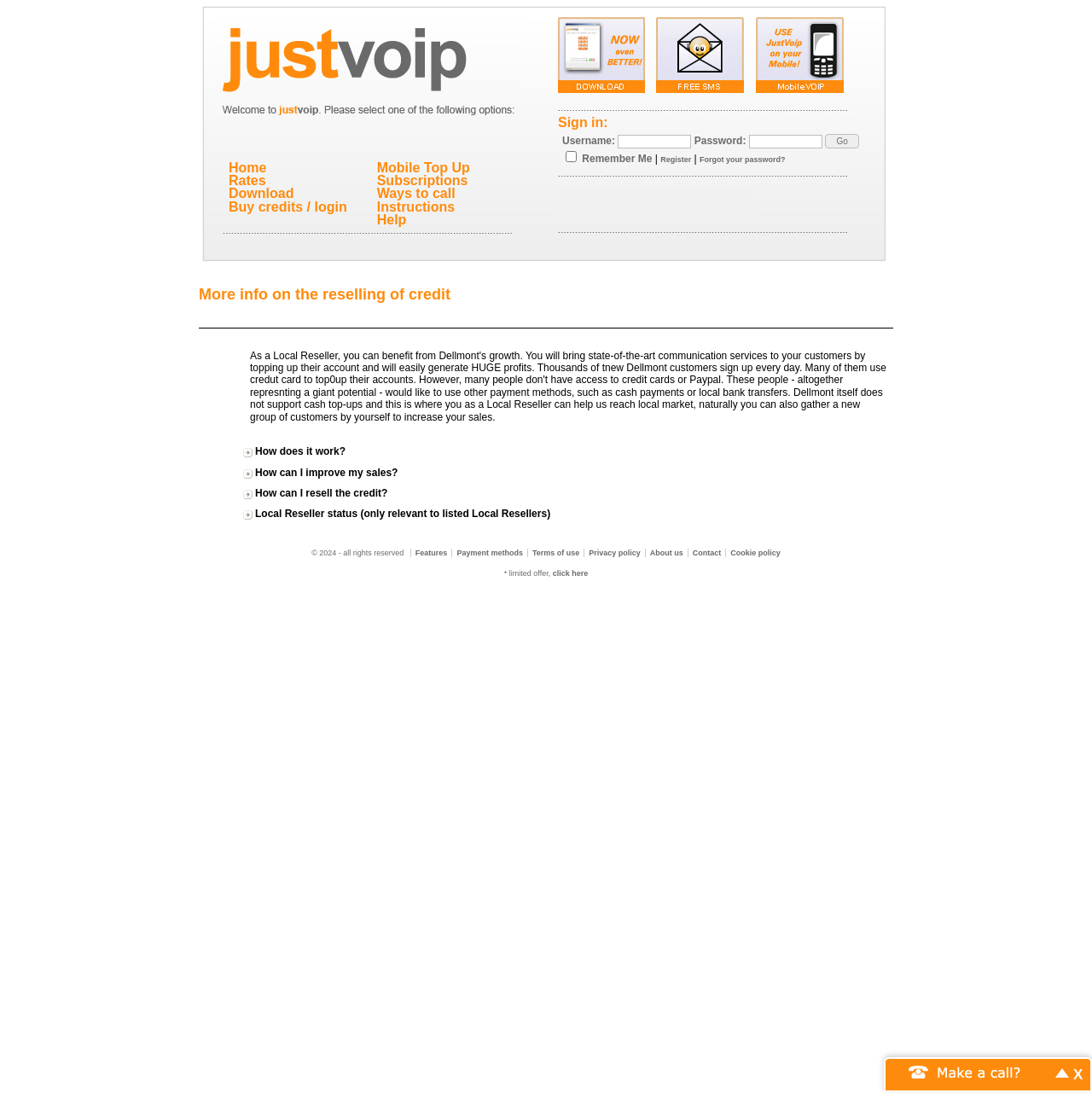What is the copyright year?
Based on the screenshot, give a detailed explanation to answer the question.

I found the copyright text by looking for a StaticText element with the text '© 2024 - all rights reserved'. The copyright year is 2024.